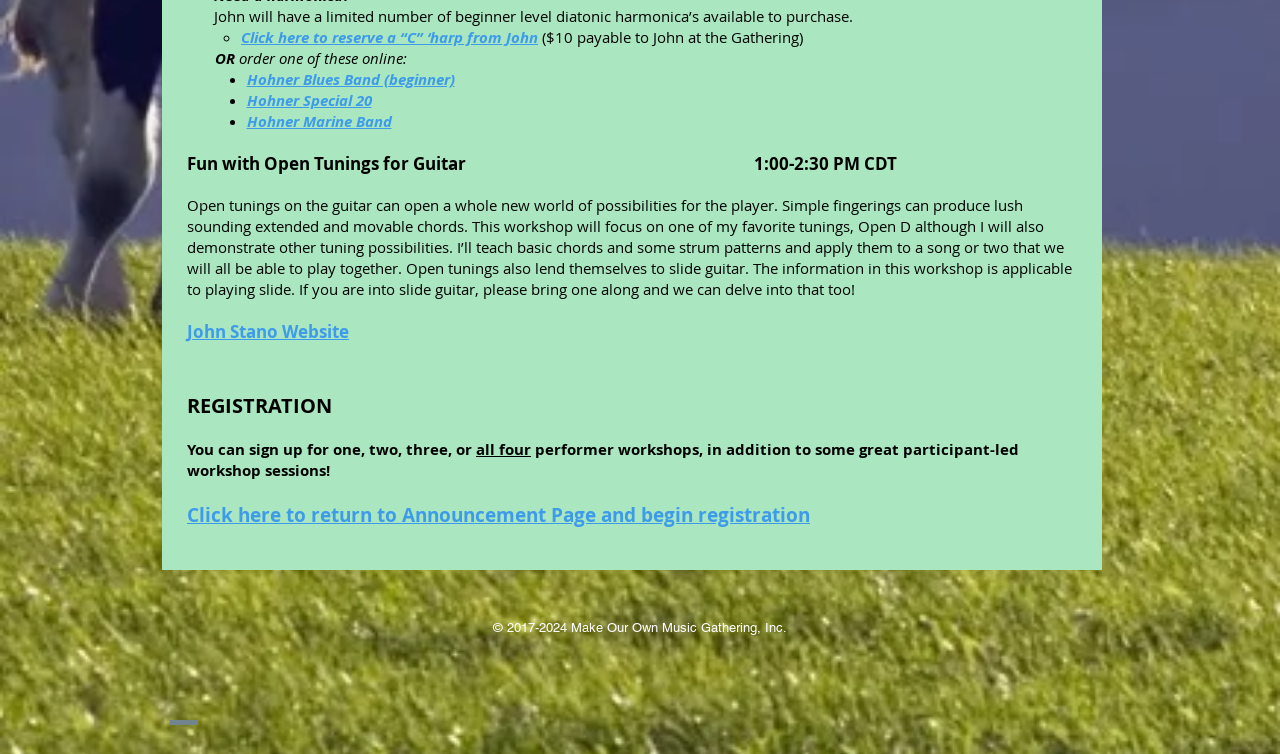Give a one-word or phrase response to the following question: What is John offering for sale?

Harmonicas